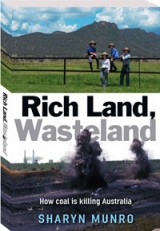Generate an elaborate description of what you see in the image.

The image features the cover of the book "Rich Land, Wasteland," authored by Sharyn Munro. The cover art contrasts a picturesque rural scene—depicting a family gathered on a green pasture—against imagery that highlights the grim realities of coal mining, as suggested by the dark smoke and industrial elements. This graphic juxtaposition underscores the book's theme, which focuses on the detrimental effects of coal mining on Australia's environment and communities. The title prominently displayed indicates a stark commentary on the conflict between rich natural landscapes and the wasteland created by industrial exploitation. The subtitle, "How coal is killing Australia," further emphasizes the urgent issues addressed within the book.